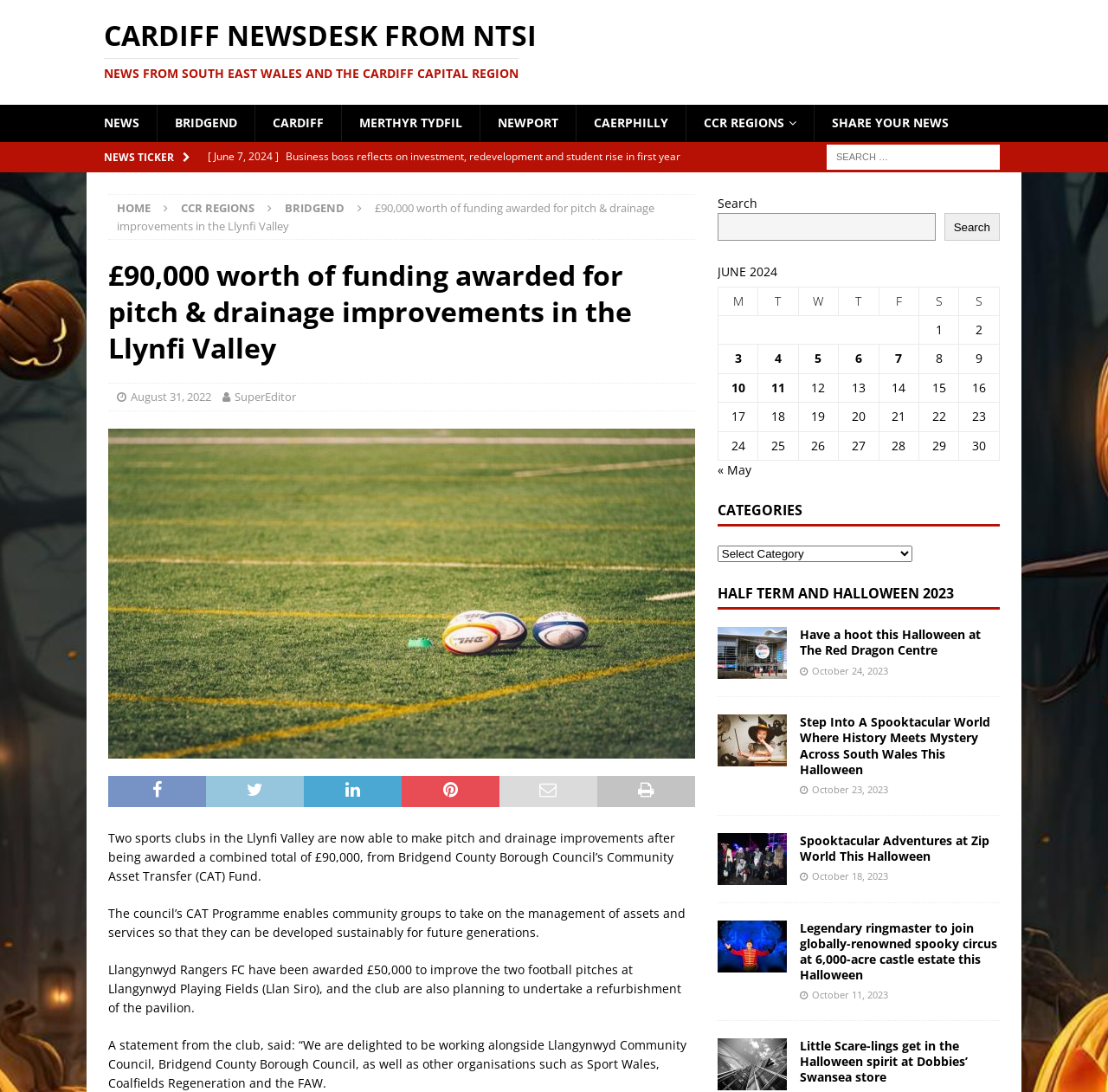Answer succinctly with a single word or phrase:
What is the amount of funding awarded for pitch and drainage improvements?

£90,000